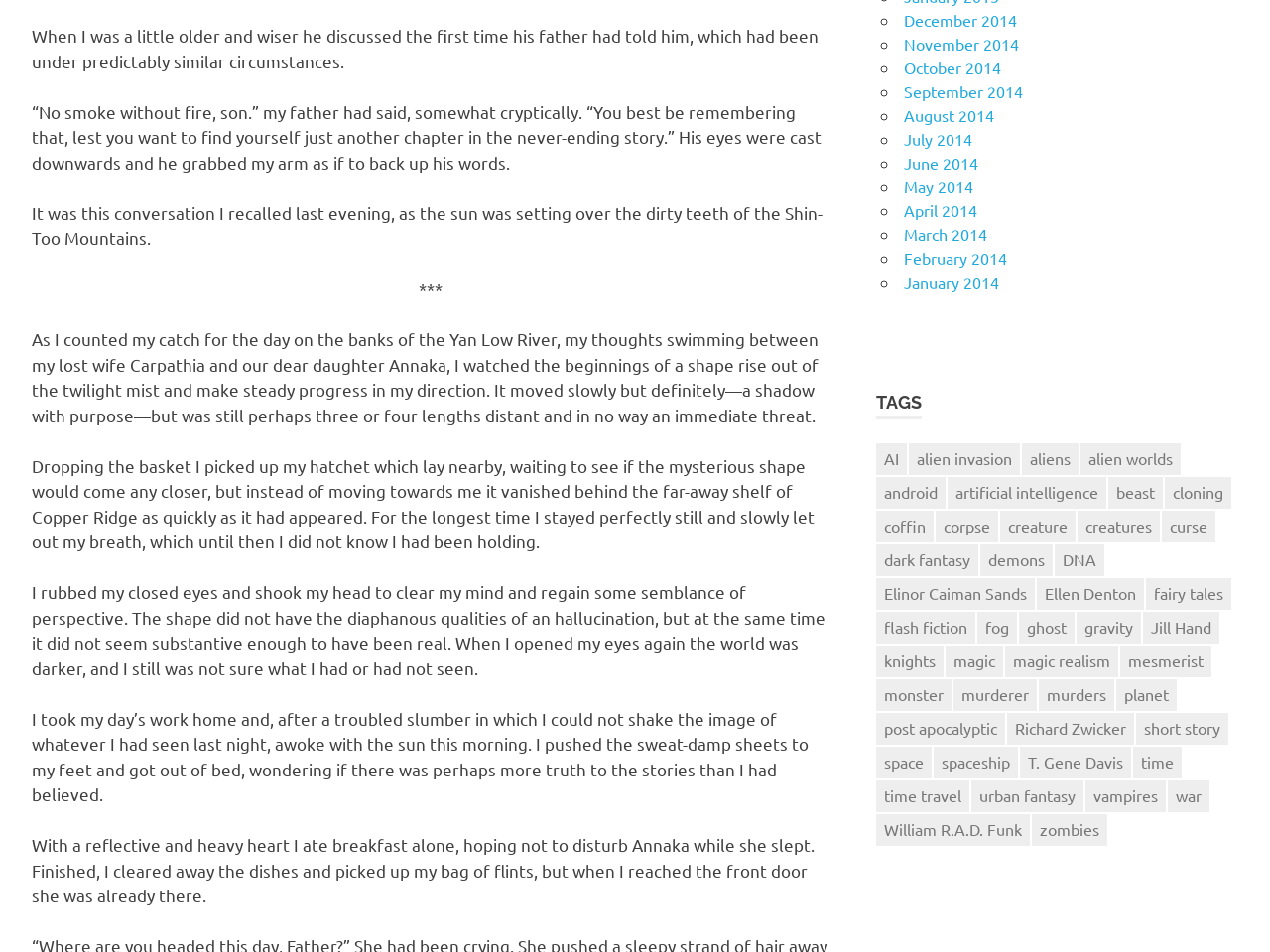What is the purpose of the links at the bottom of the webpage?
Using the details from the image, give an elaborate explanation to answer the question.

The links at the bottom of the webpage are categorized by tags, such as 'AI', 'alien invasion', 'aliens', etc. These links likely allow users to navigate to other short stories or content related to these specific tags.